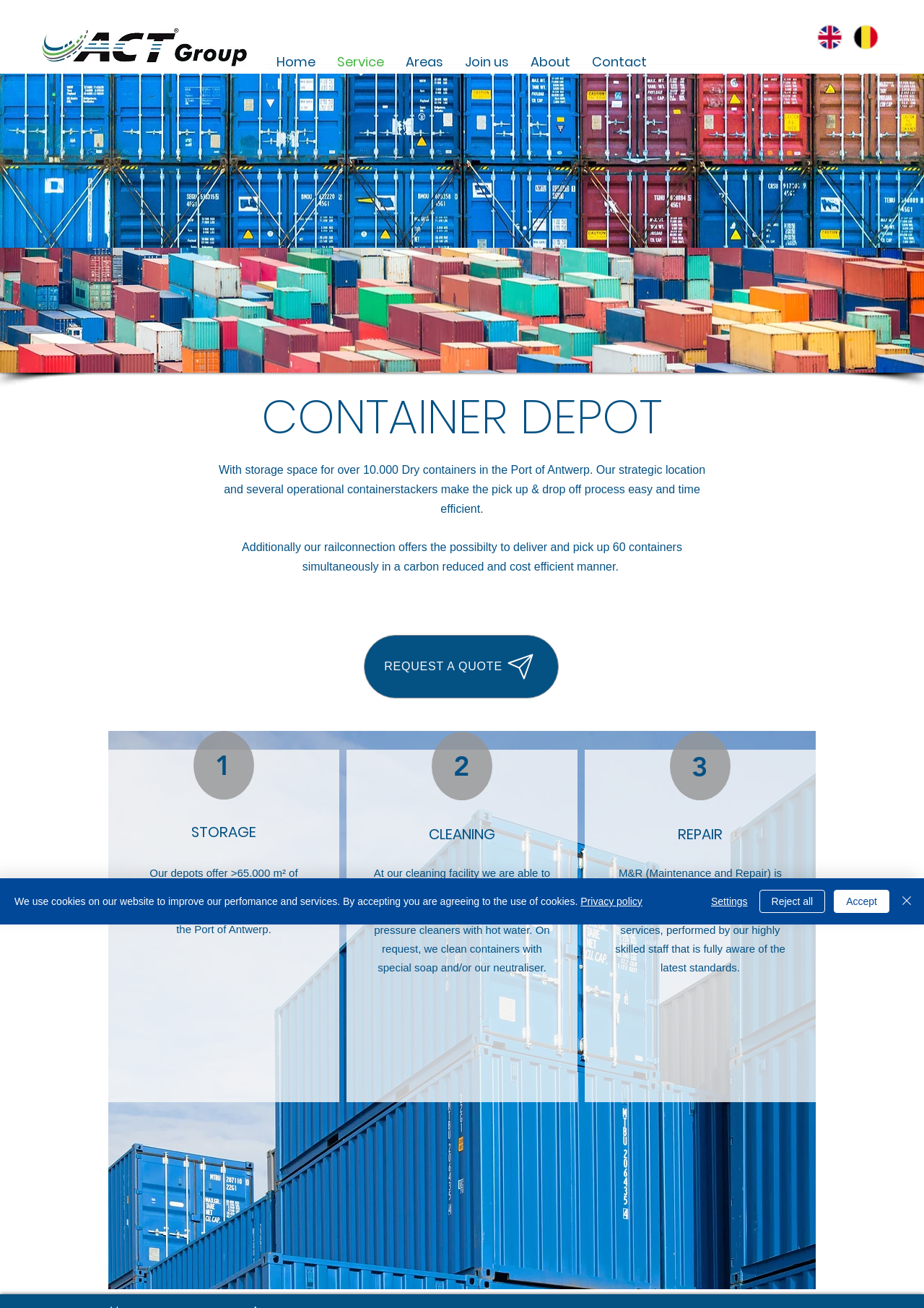Please provide a one-word or short phrase answer to the question:
What is the location of the container depot?

Port of Antwerp